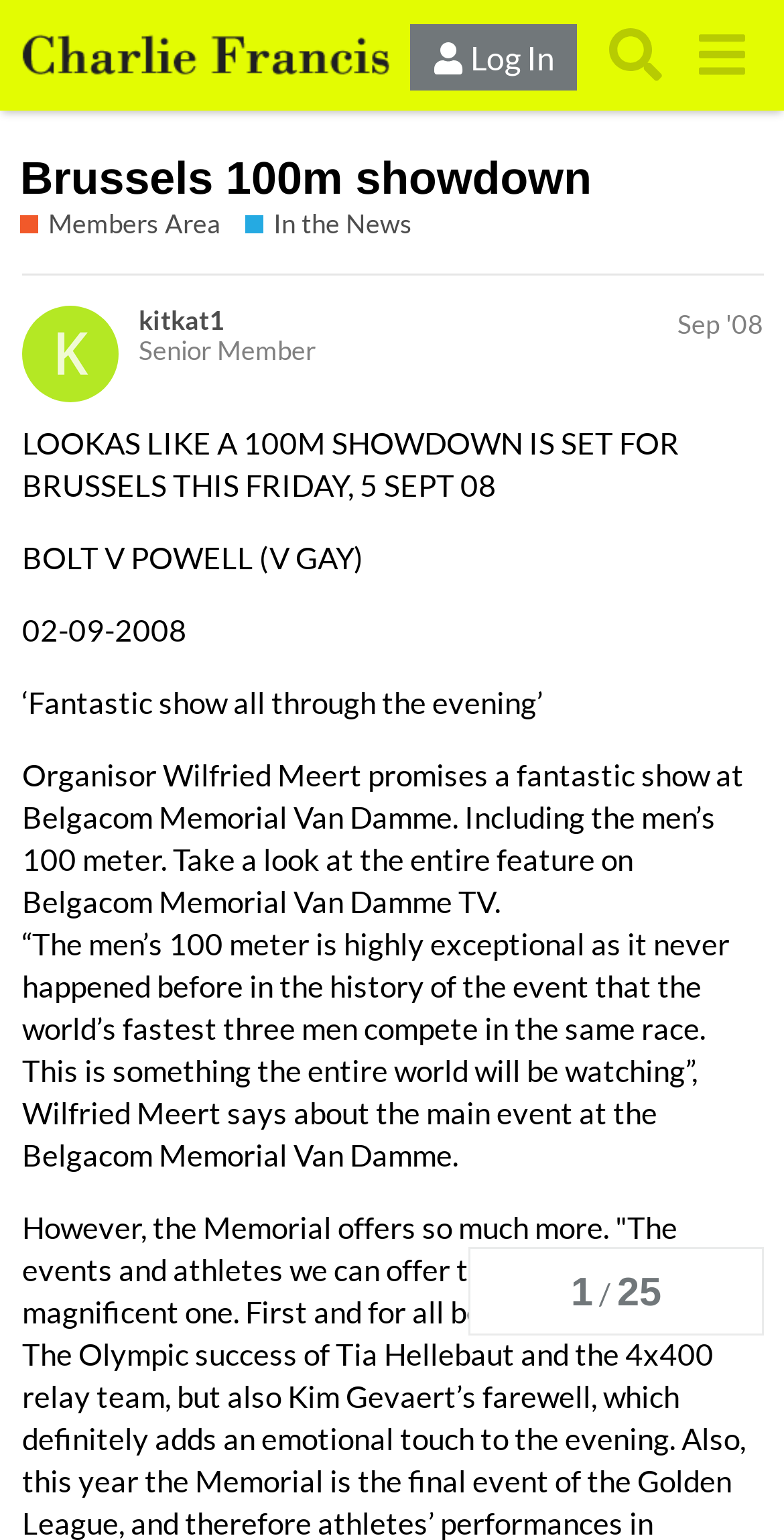Please specify the bounding box coordinates in the format (top-left x, top-left y, bottom-right x, bottom-right y), with all values as floating point numbers between 0 and 1. Identify the bounding box of the UI element described by: In the News

[0.313, 0.134, 0.526, 0.158]